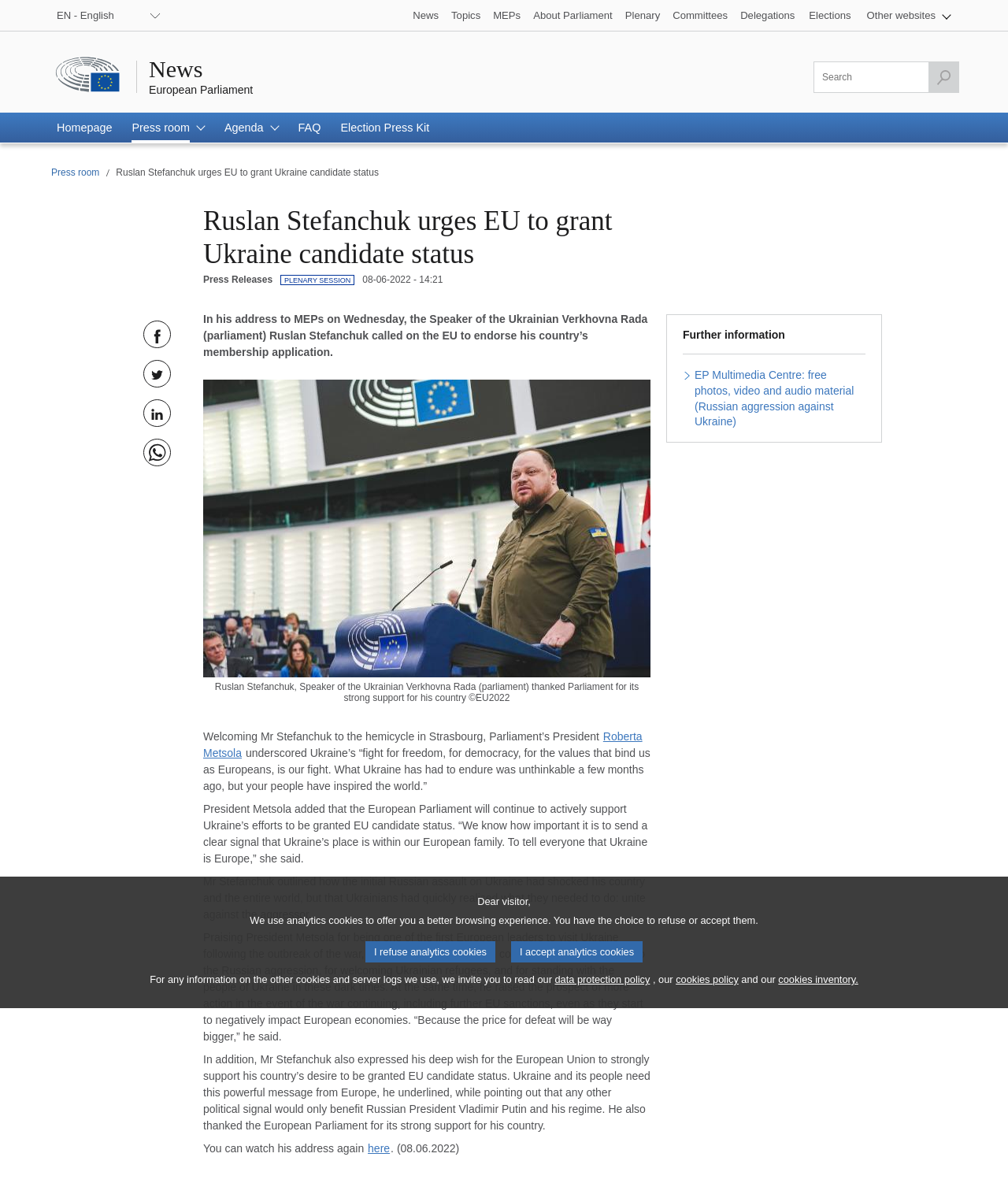Locate the bounding box coordinates of the element that needs to be clicked to carry out the instruction: "View submenu: Other websites". The coordinates should be given as four float numbers ranging from 0 to 1, i.e., [left, top, right, bottom].

[0.852, 0.0, 0.952, 0.026]